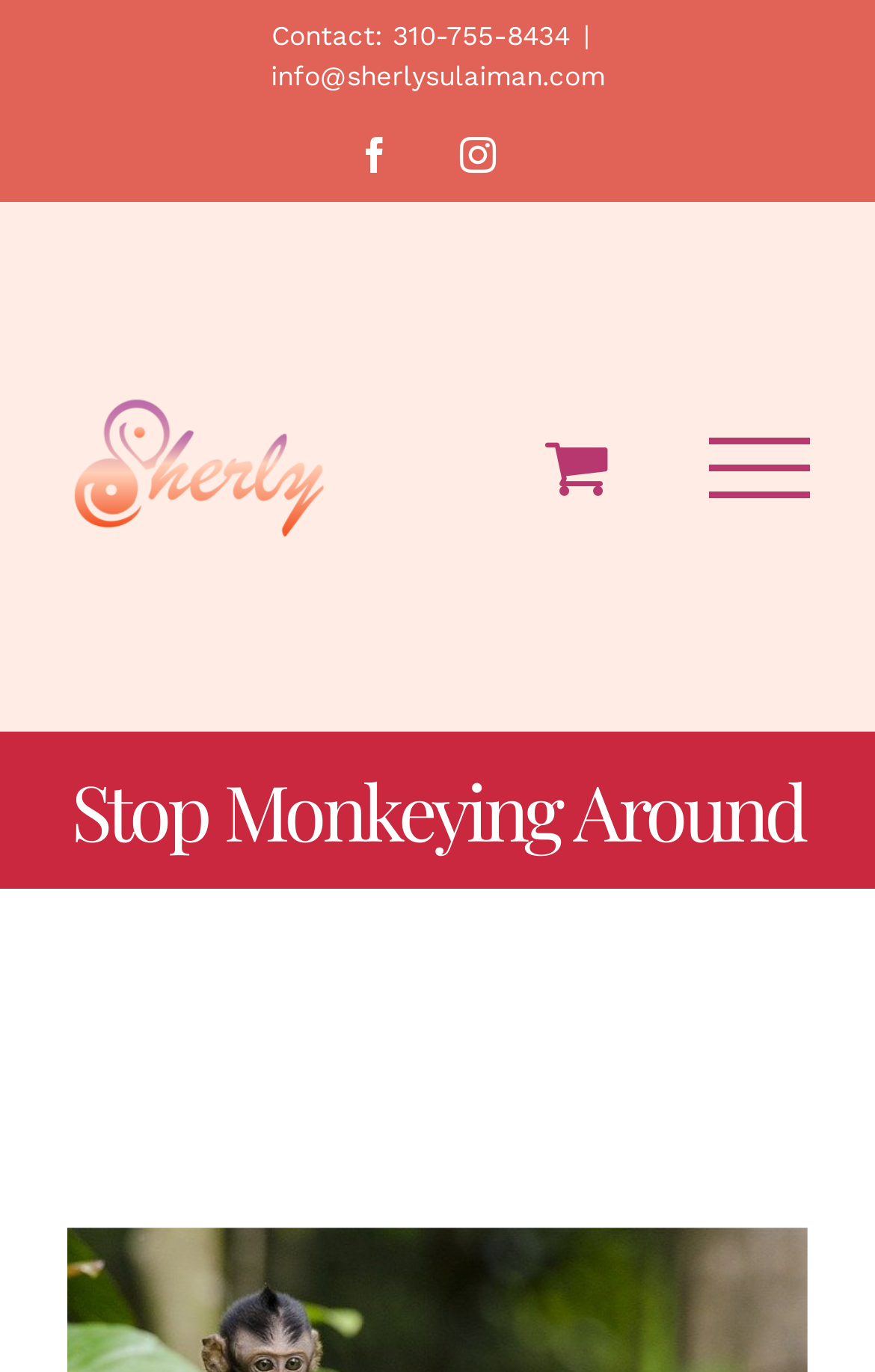What social media platforms are available?
Answer the question with a detailed and thorough explanation.

I found the social media platforms by looking at the top section of the webpage, where I saw two link elements with Facebook and Instagram icons.